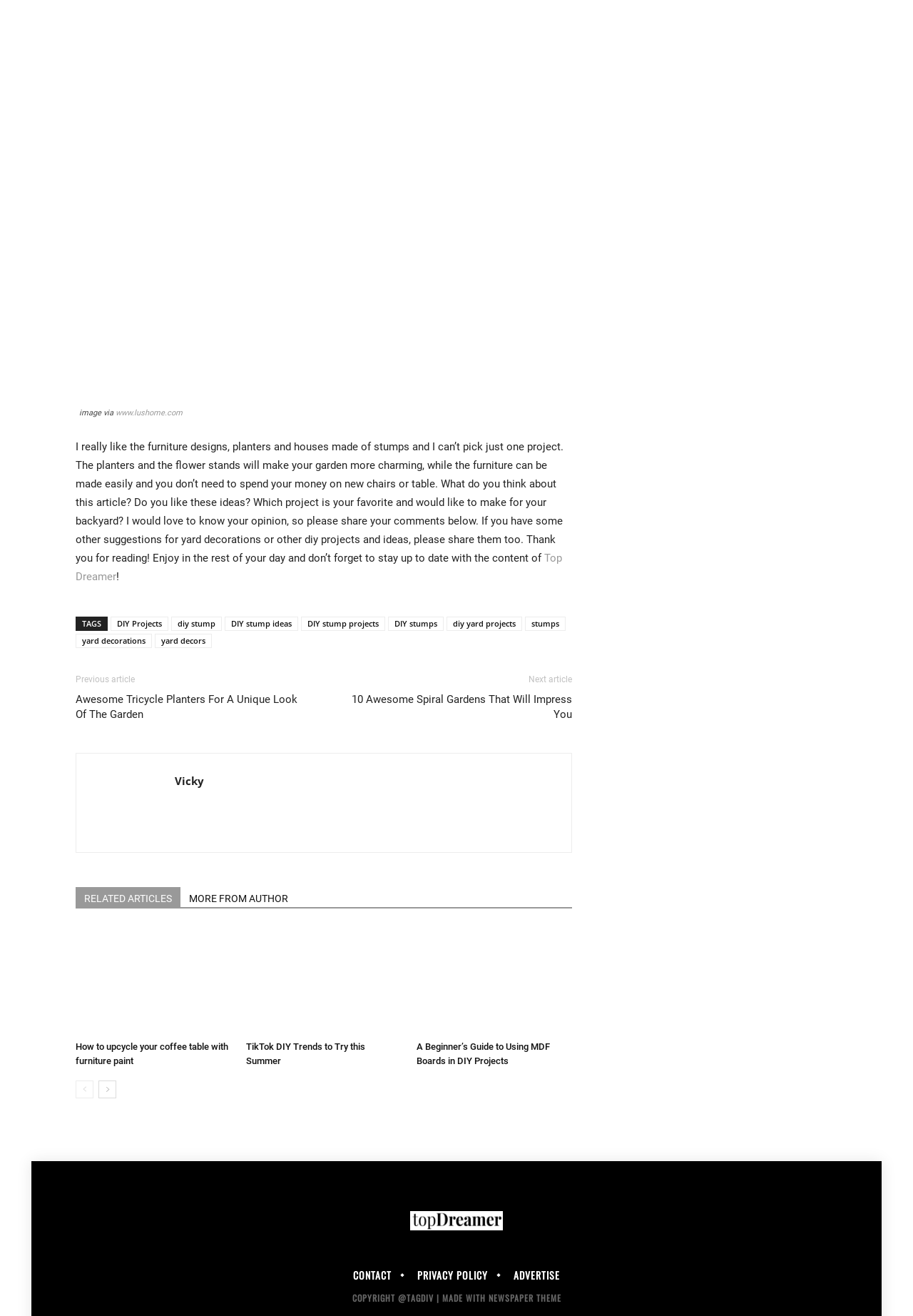What is the author of the article? Look at the image and give a one-word or short phrase answer.

Top Dreamer